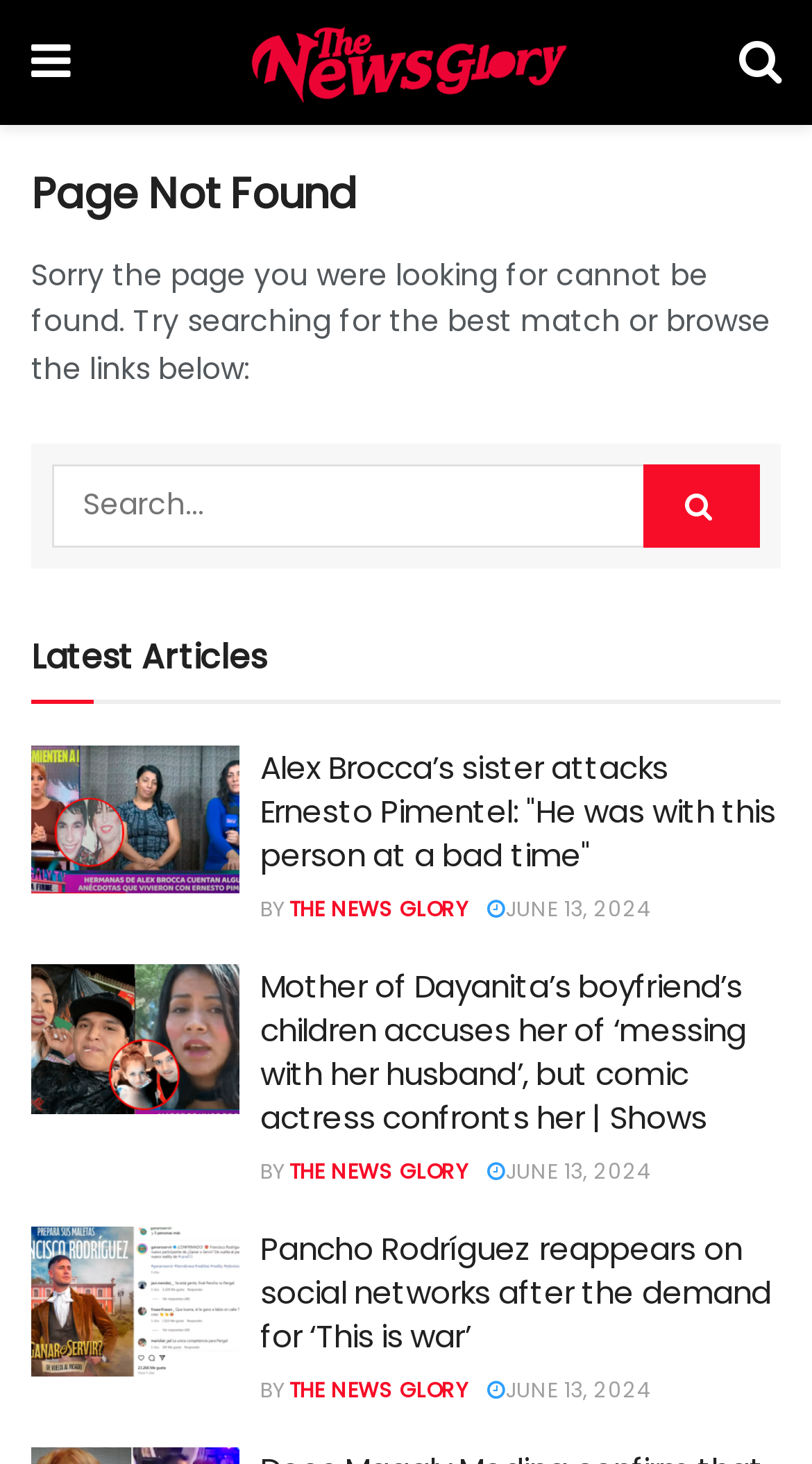Pinpoint the bounding box coordinates of the clickable area necessary to execute the following instruction: "Go to The News Glory homepage". The coordinates should be given as four float numbers between 0 and 1, namely [left, top, right, bottom].

[0.287, 0.014, 0.71, 0.071]